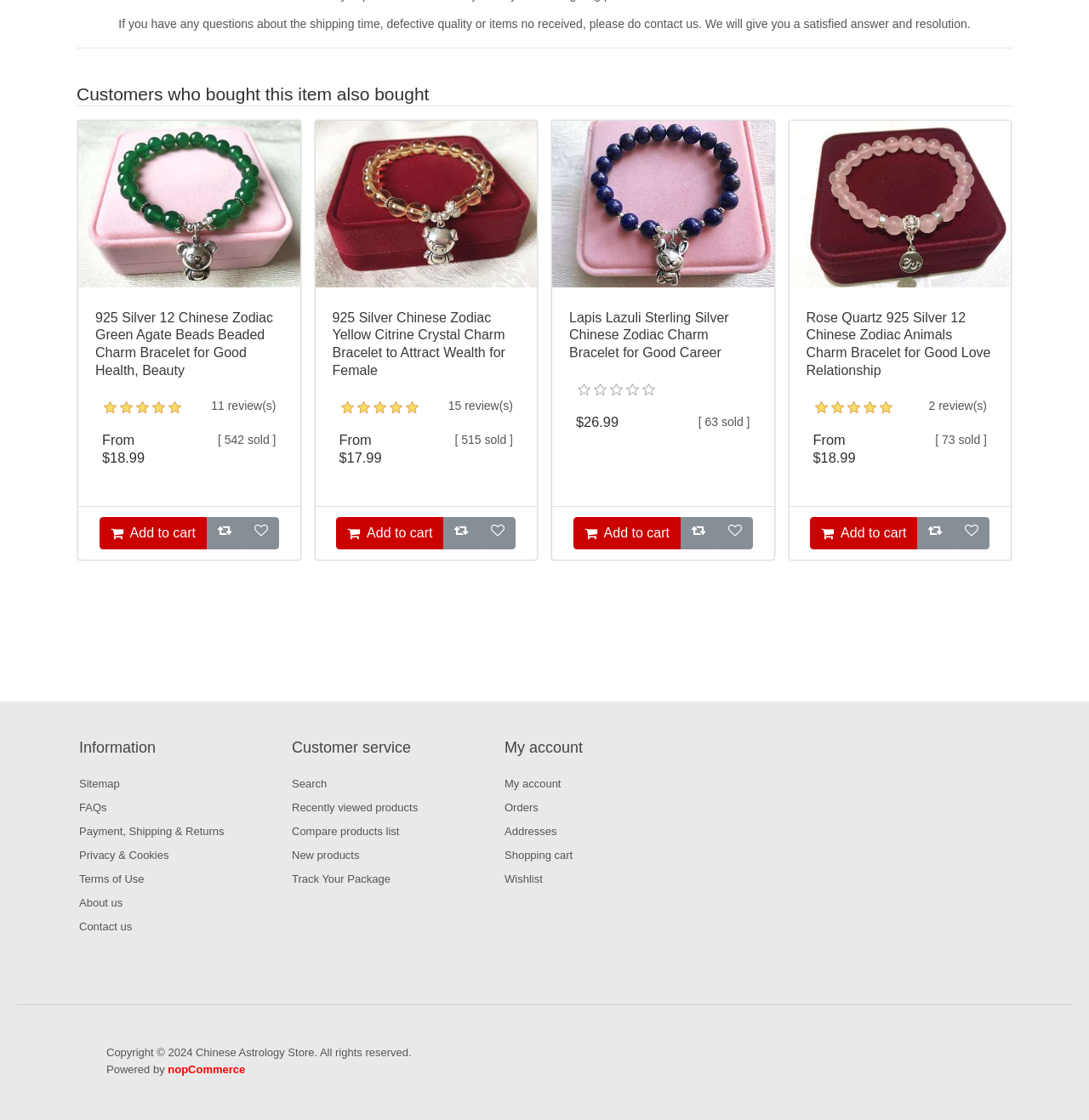What is the price of the first product?
Using the visual information, reply with a single word or short phrase.

From $18.99